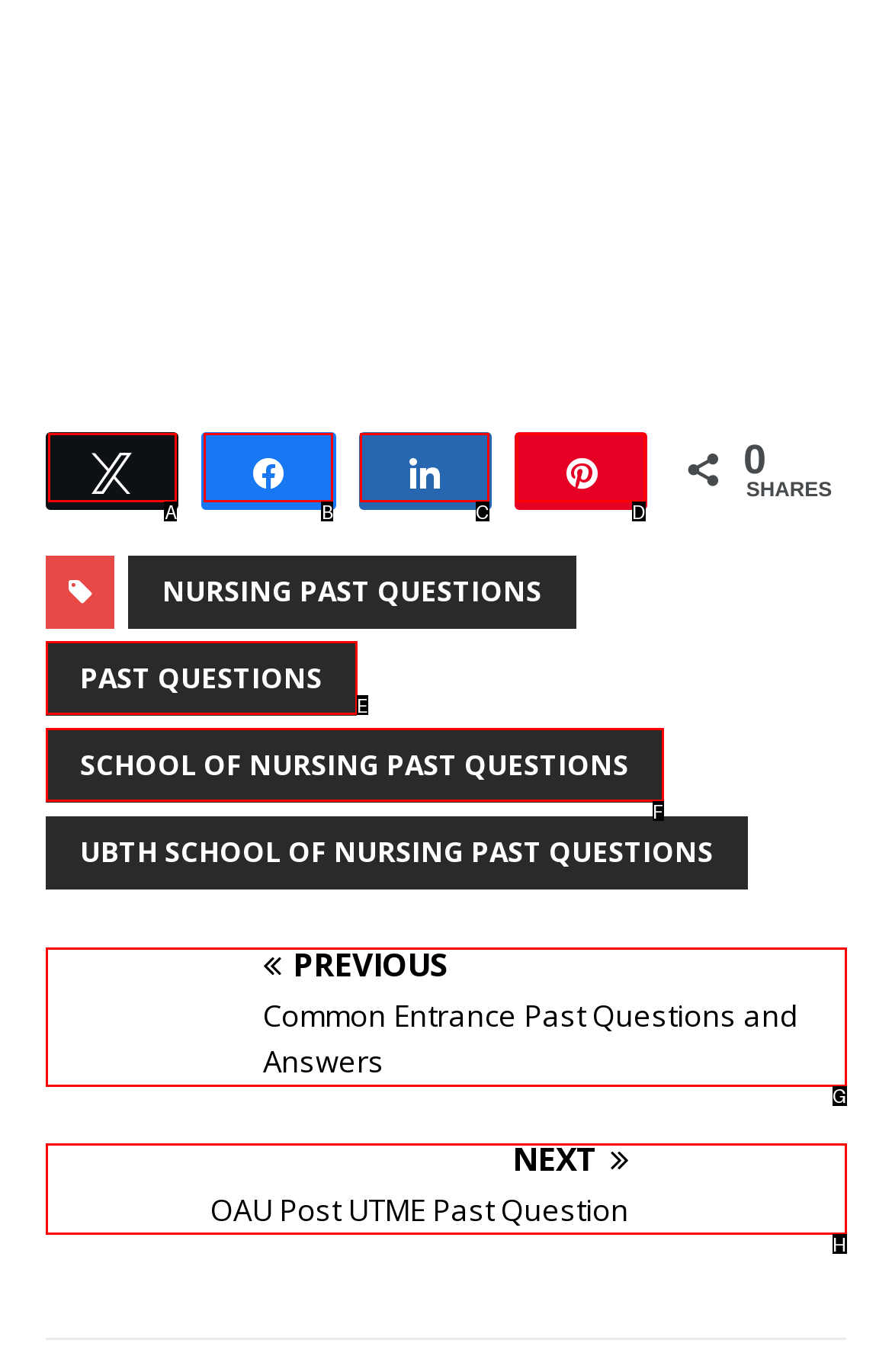Choose the option that best matches the description: PAST QUESTIONS
Indicate the letter of the matching option directly.

E